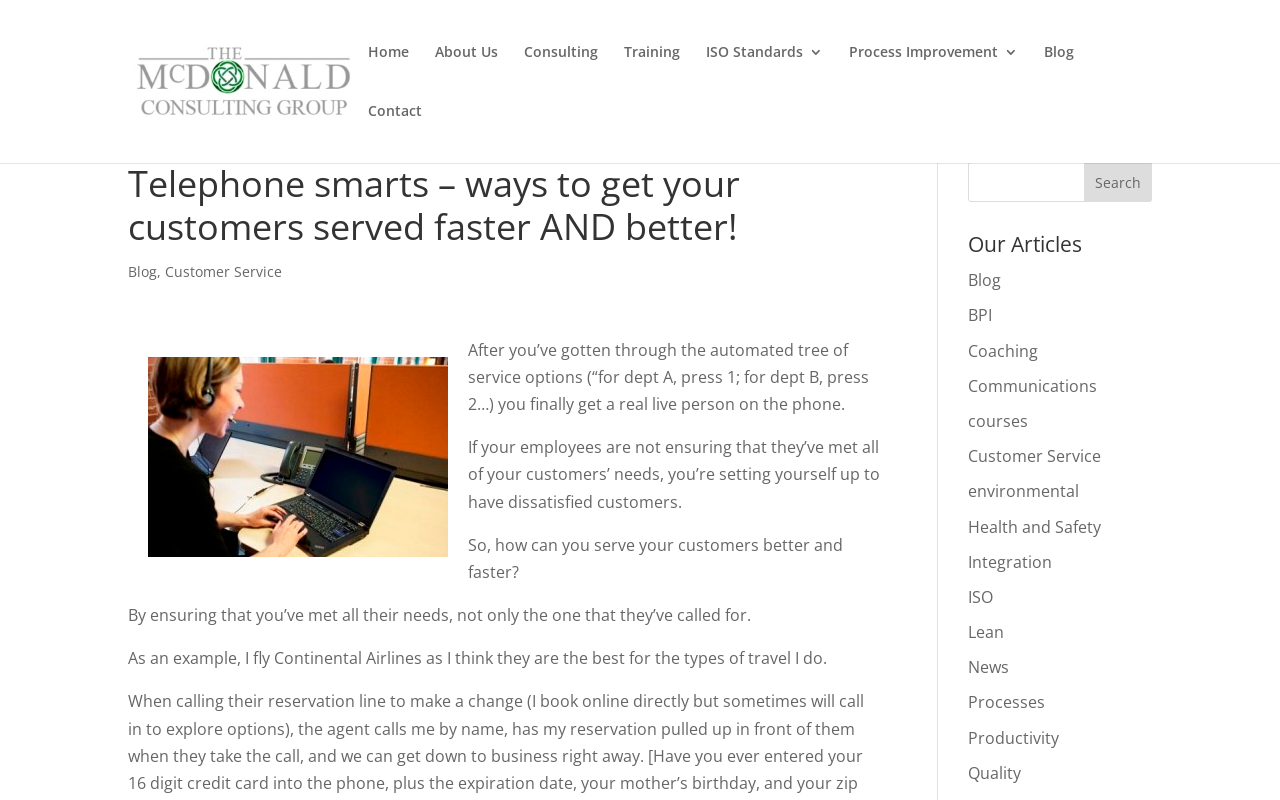Identify the bounding box of the UI element that matches this description: "Customer Service".

[0.756, 0.556, 0.86, 0.584]